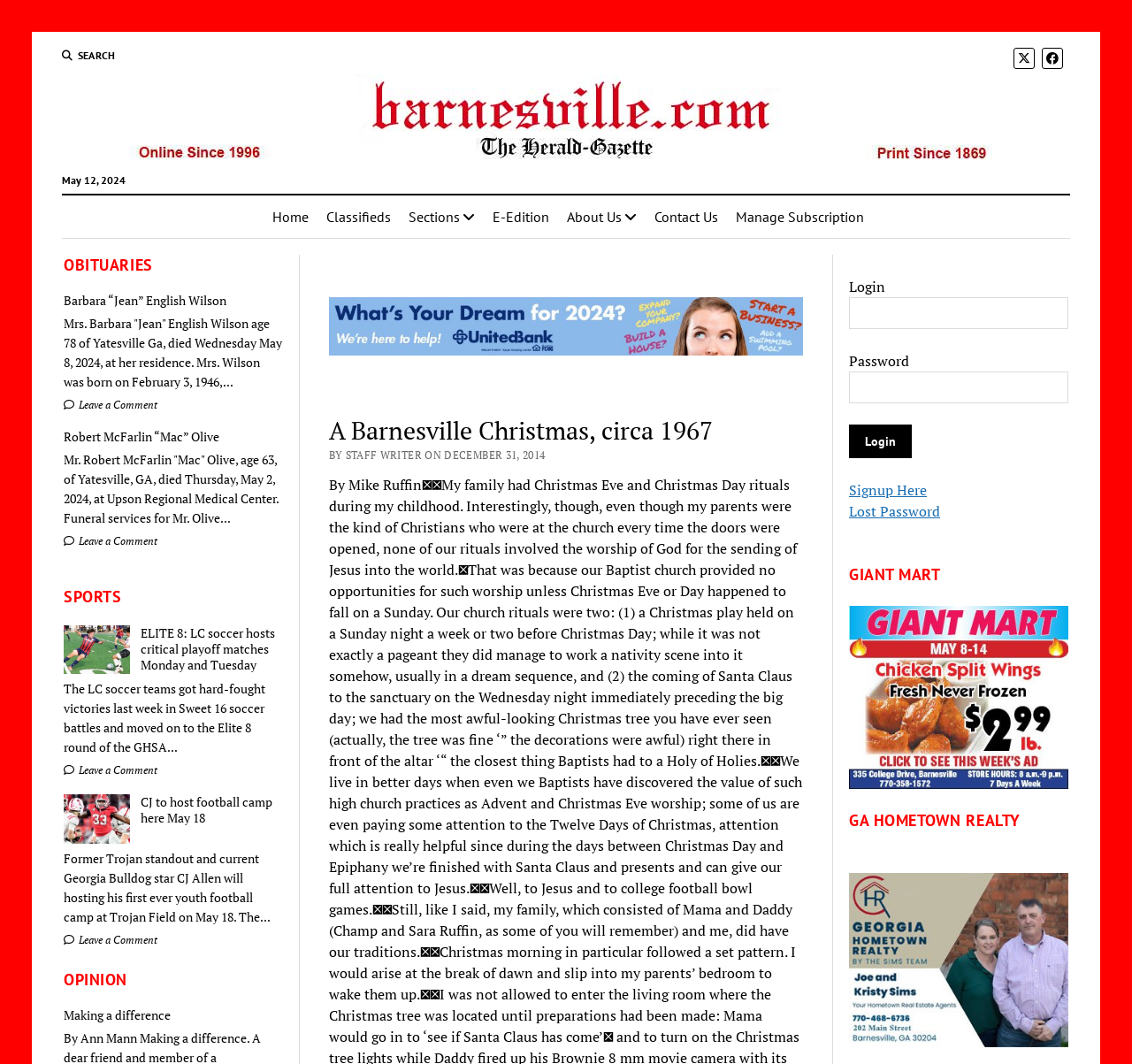Provide the bounding box coordinates for the specified HTML element described in this description: "Leave a Comment". The coordinates should be four float numbers ranging from 0 to 1, in the format [left, top, right, bottom].

[0.056, 0.877, 0.139, 0.889]